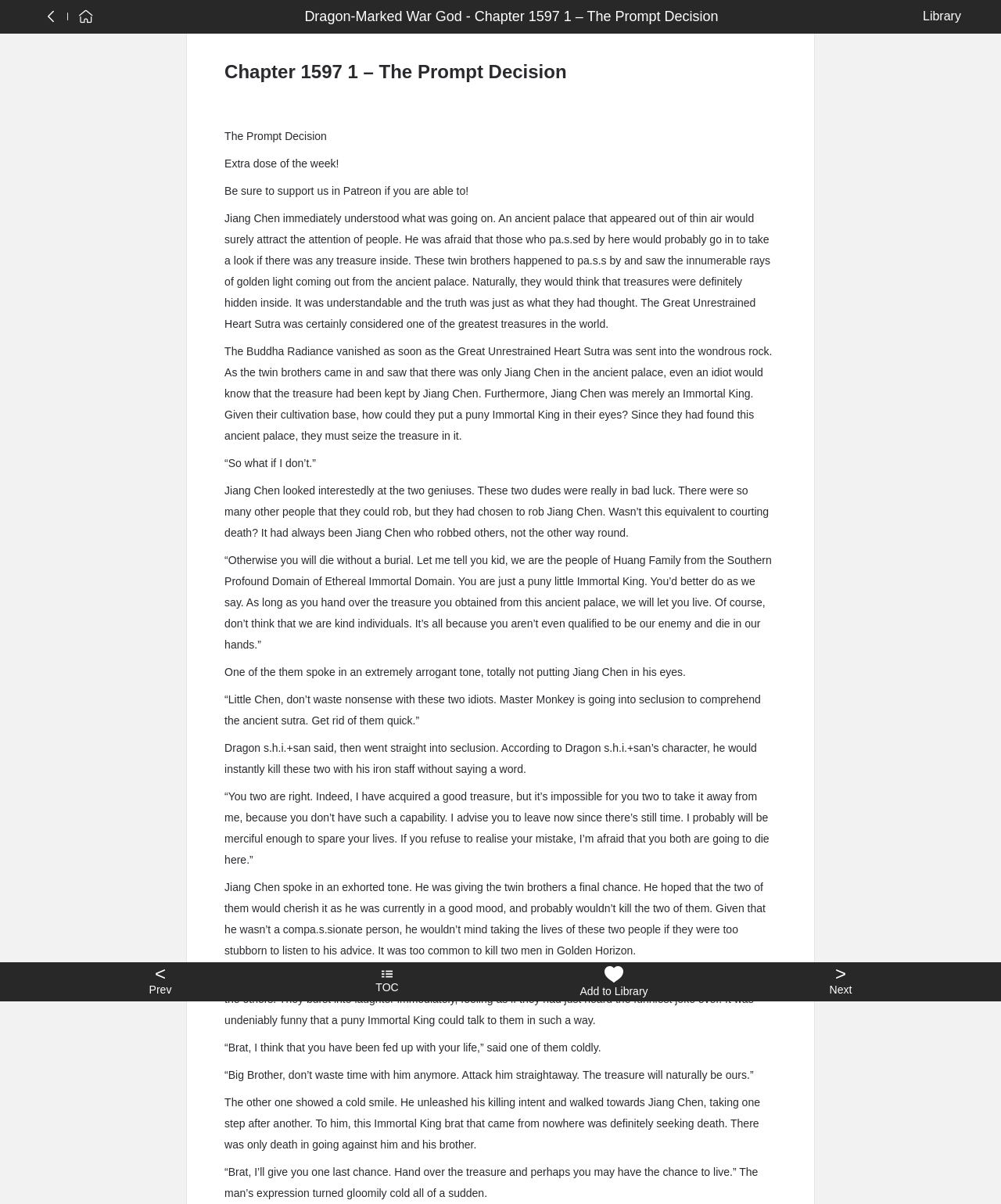Using the webpage screenshot and the element description Add to Library, determine the bounding box coordinates. Specify the coordinates in the format (top-left x, top-left y, bottom-right x, bottom-right y) with values ranging from 0 to 1.

[0.5, 0.799, 0.727, 0.832]